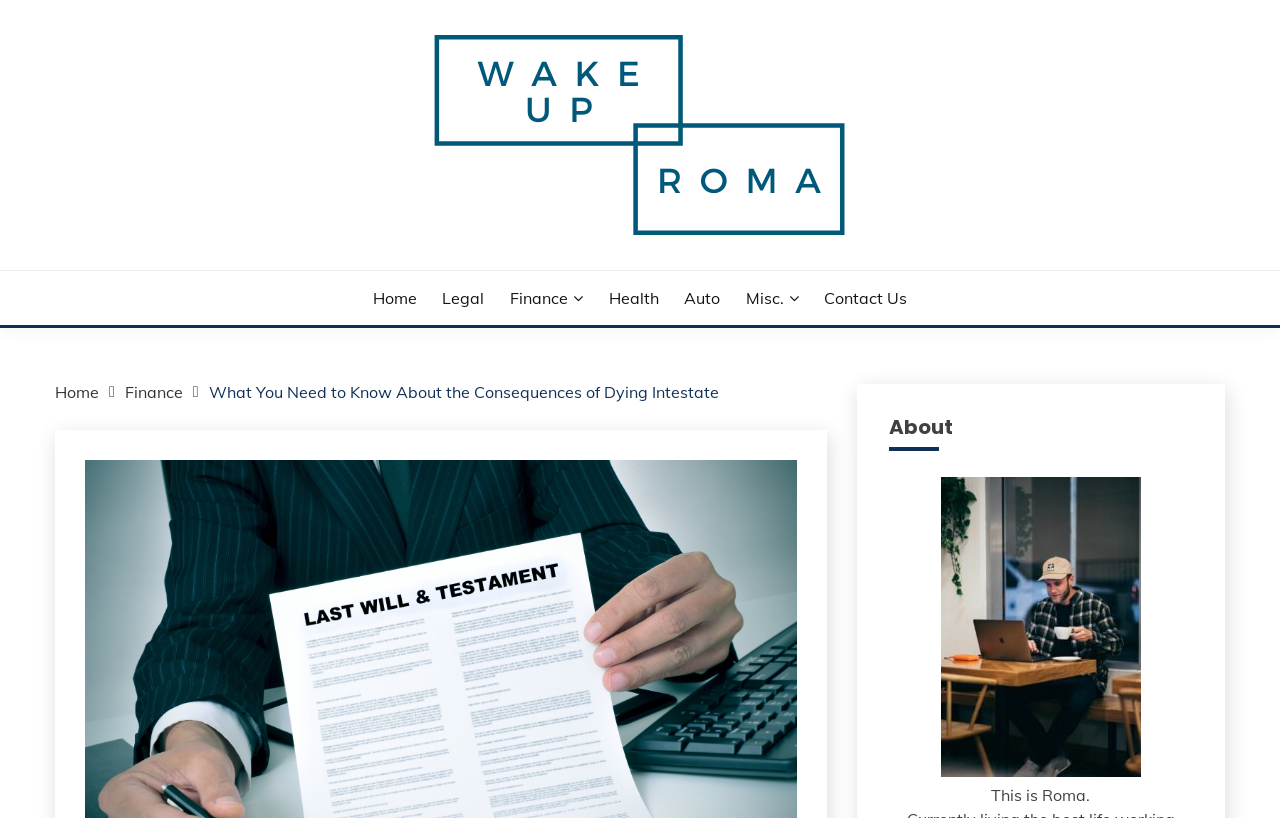What is the author's name?
Offer a detailed and full explanation in response to the question.

I found a static text at the bottom of the webpage that says 'This is Roma.', which suggests that the author's name is Roma.